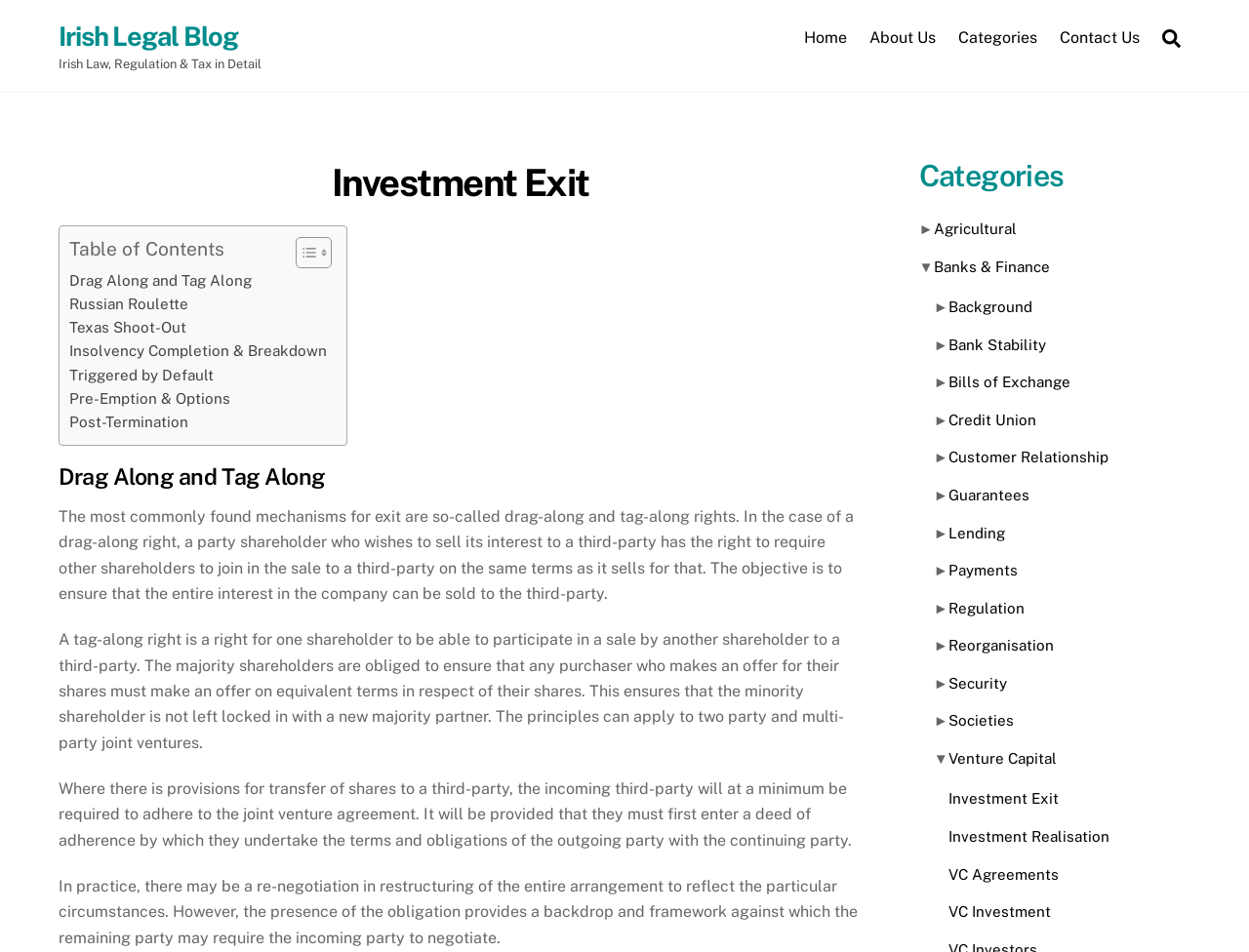Provide the bounding box coordinates of the section that needs to be clicked to accomplish the following instruction: "Search for something."

[0.923, 0.019, 0.953, 0.061]